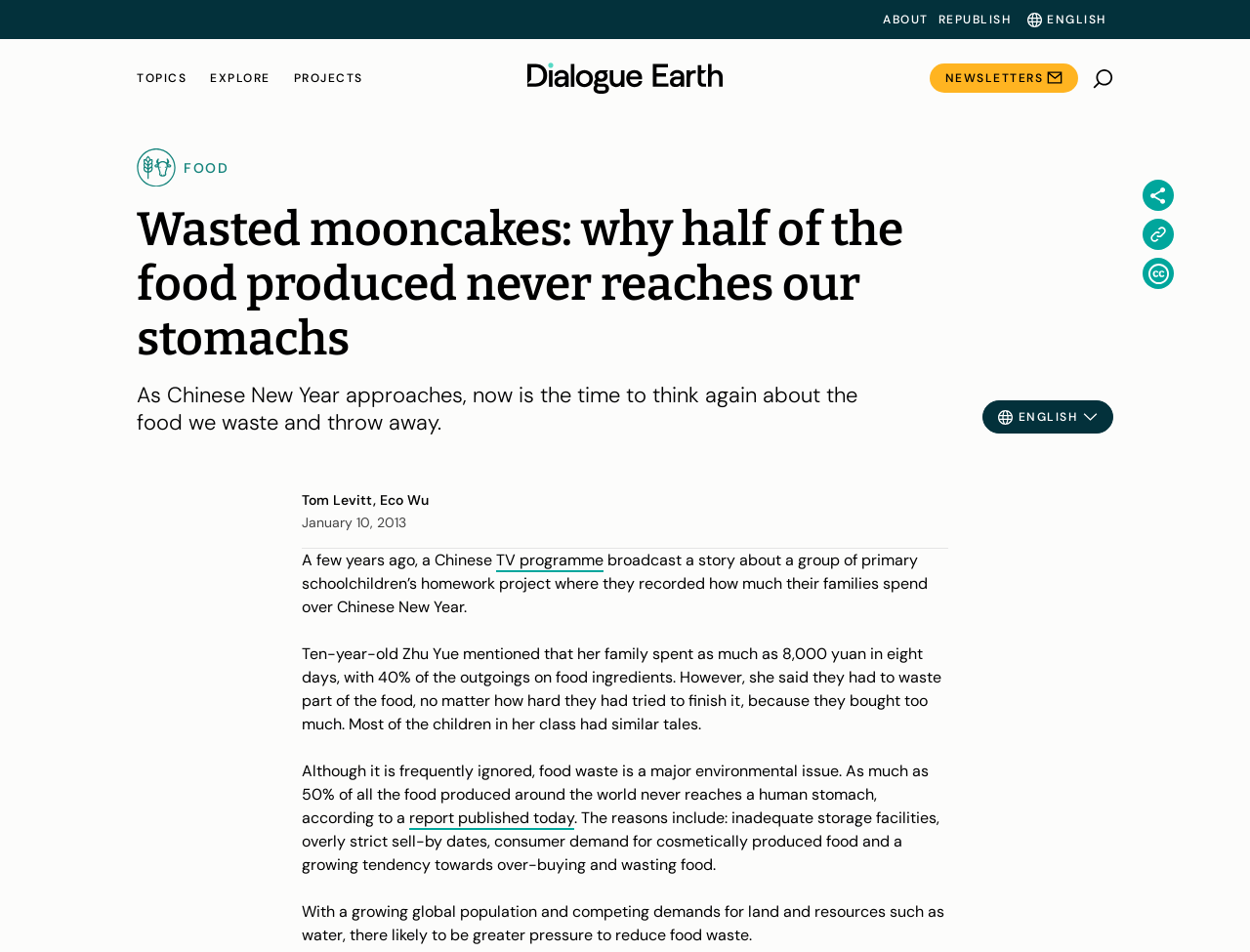Pinpoint the bounding box coordinates of the area that should be clicked to complete the following instruction: "Click on EXPLORE link". The coordinates must be given as four float numbers between 0 and 1, i.e., [left, top, right, bottom].

[0.168, 0.075, 0.216, 0.089]